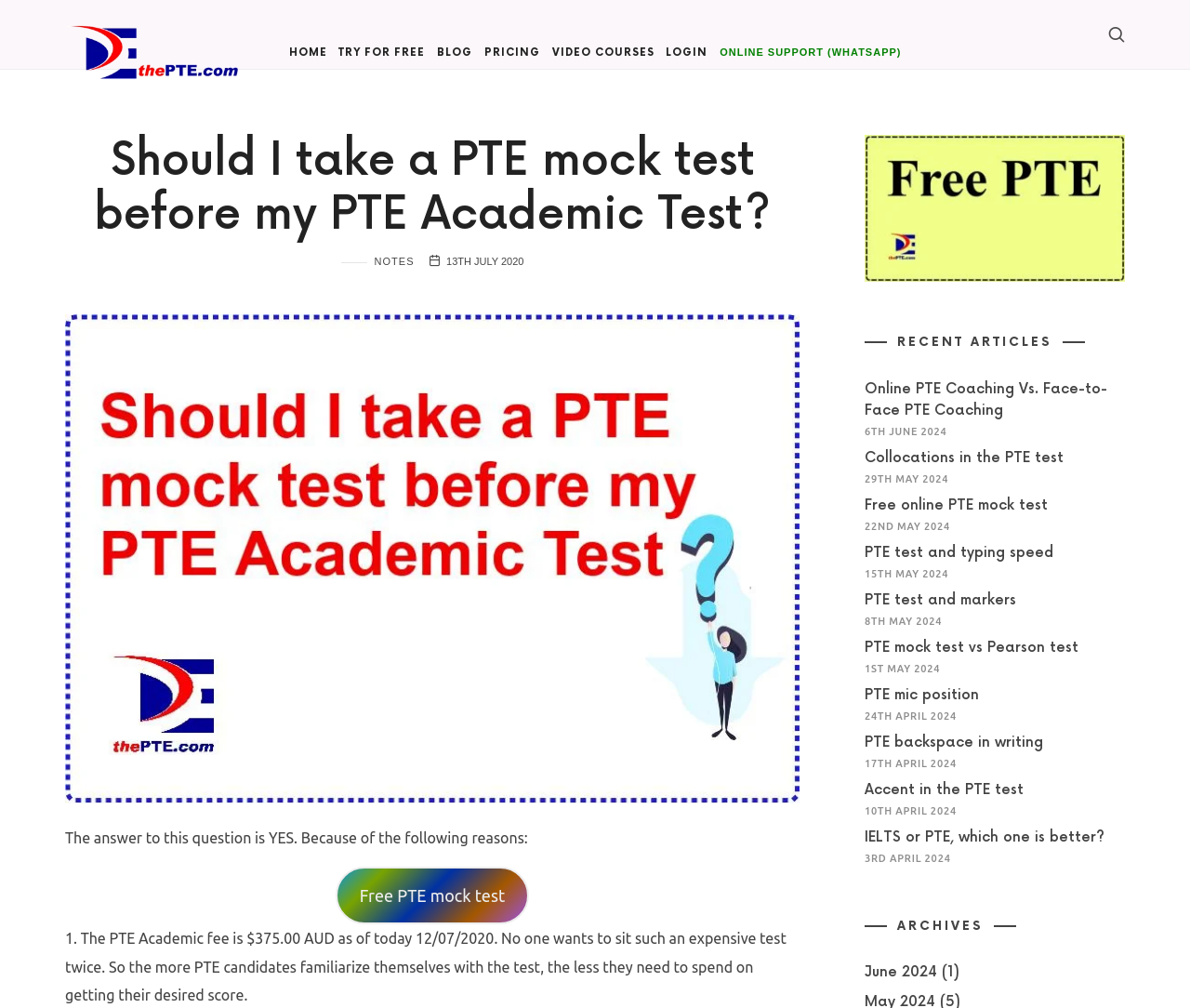Identify the bounding box coordinates of the part that should be clicked to carry out this instruction: "Browse the 'RECENT ARTICLES' section".

[0.727, 0.332, 0.945, 0.348]